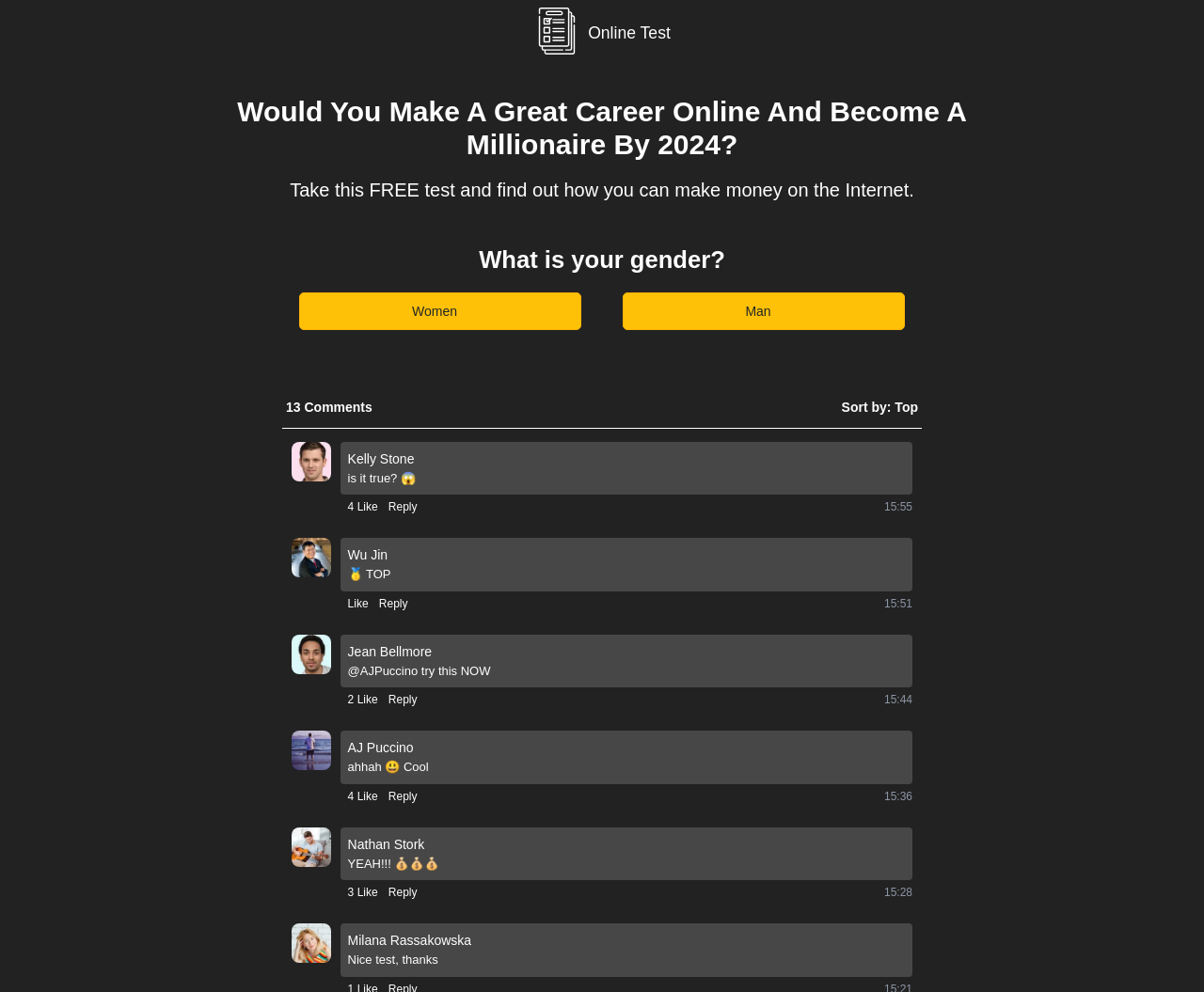From the image, can you give a detailed response to the question below:
What is the question being asked in the survey?

The survey question 'What is your gender?' is displayed on the webpage, with options to select 'Women' or 'Man'.